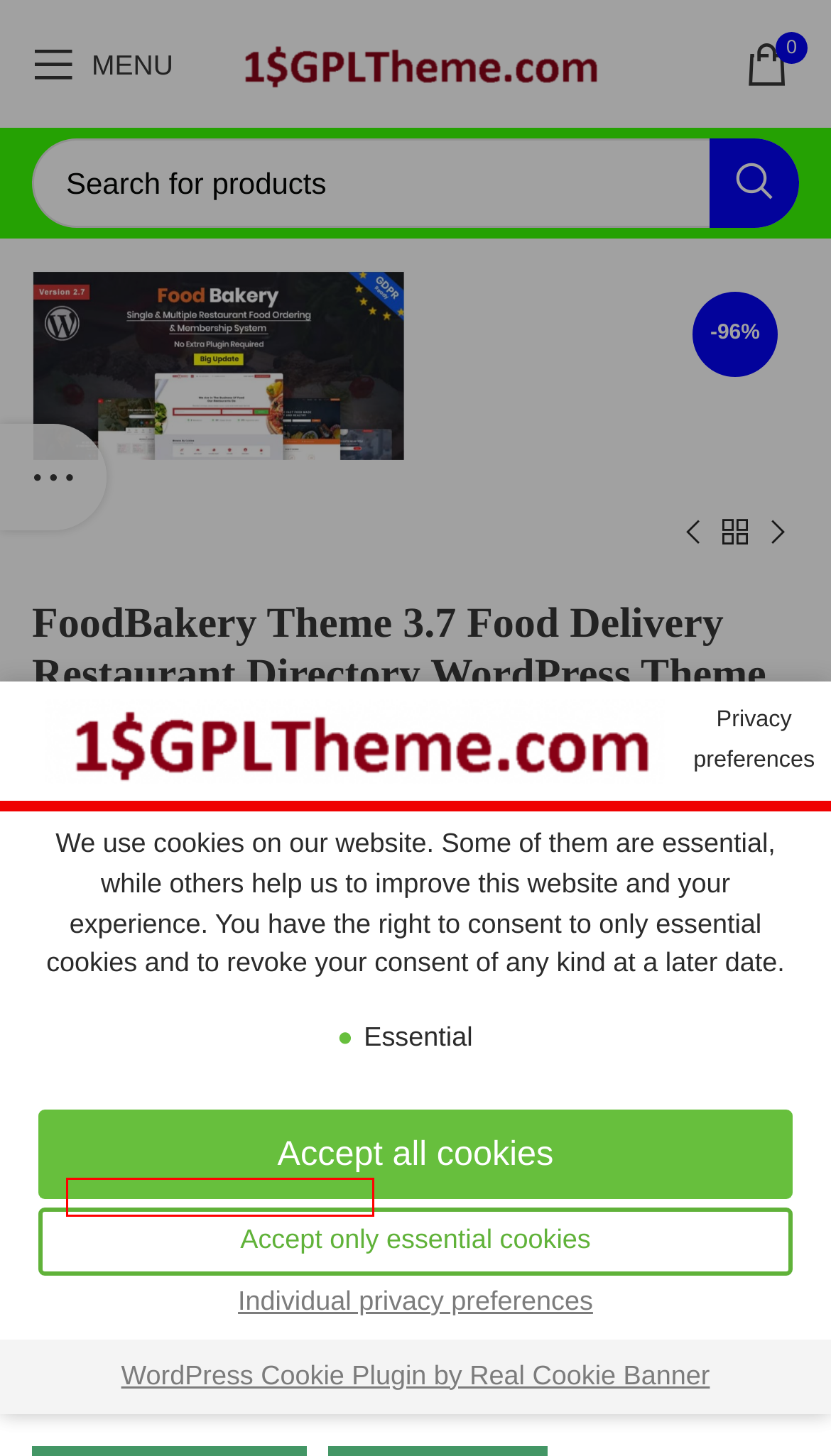Given a screenshot of a webpage featuring a red bounding box, identify the best matching webpage description for the new page after the element within the red box is clicked. Here are the options:
A. About Us - 1DollarGPLTheme
B. Membership Plan - 1DollarGPLTheme
C. My Account - 1DollarGPLTheme
D. Bricks Builder [Original Key - Lifetime] - 1DollarGPLTheme
E. Divi Theme 4.22.1 WordPress Theme + API Key - 1DollarGPLTheme
F. Elementor Pro Original Key - Lifetime - 1DollarGPLTheme
G. Shop - 1DollarGPLTheme
H. Original License - 1DollarGPLTheme

G